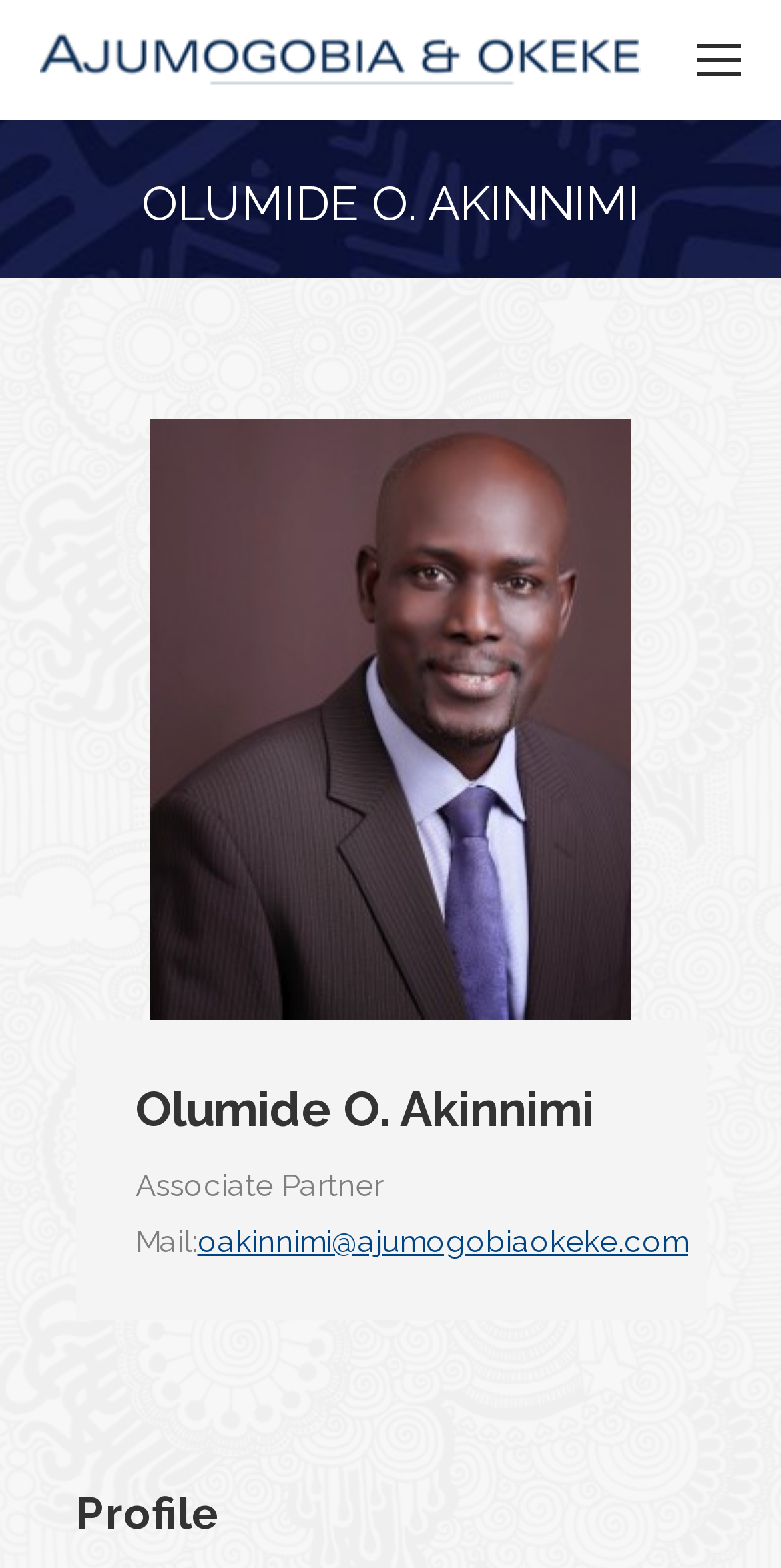Based on what you see in the screenshot, provide a thorough answer to this question: What is the name of the law firm?

I found the answer by looking at the top of the page and finding the link with the text 'Ajumogobia & Okeke'.